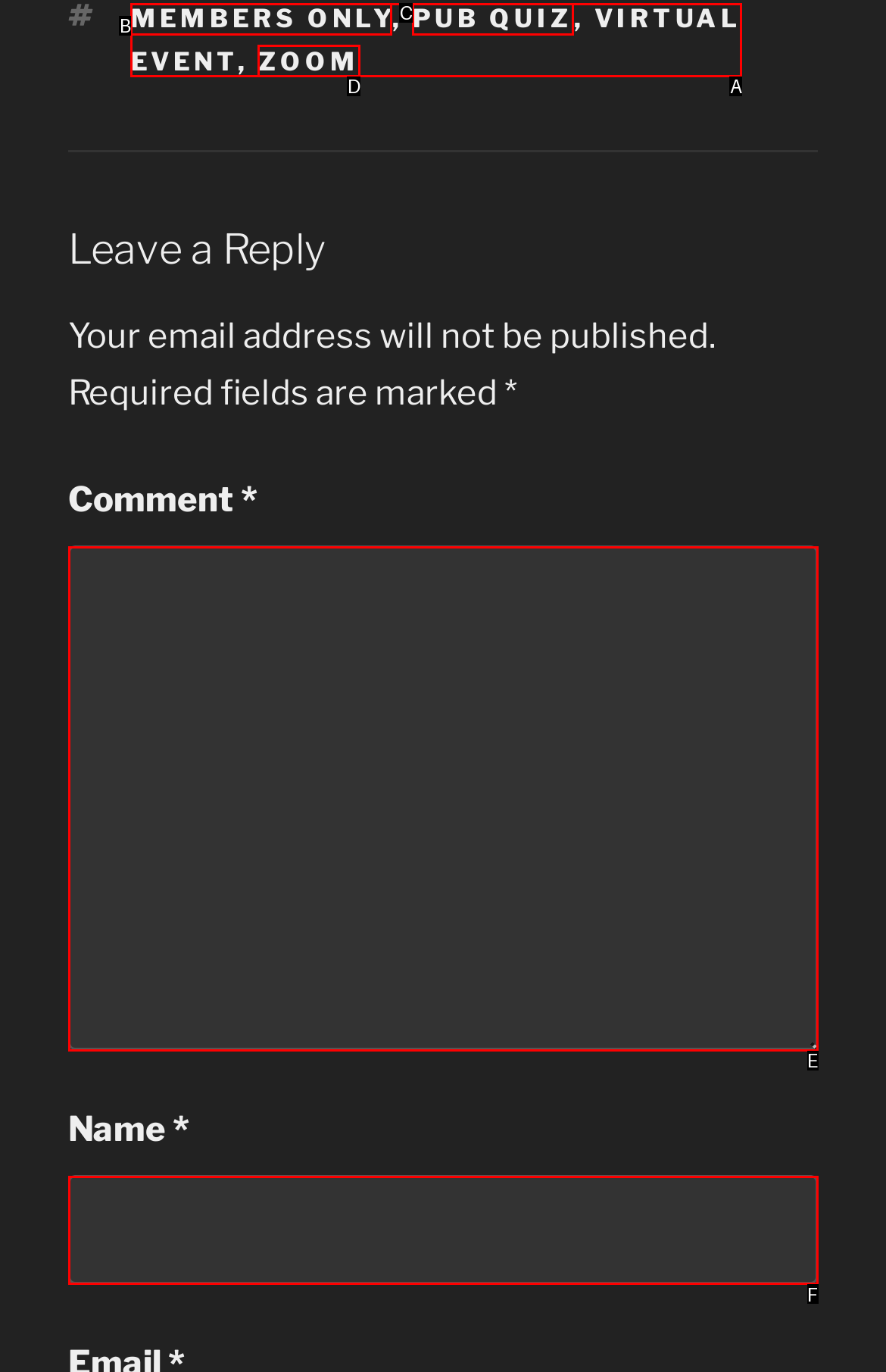Select the letter that corresponds to this element description: parent_node: Comment * name="comment"
Answer with the letter of the correct option directly.

E